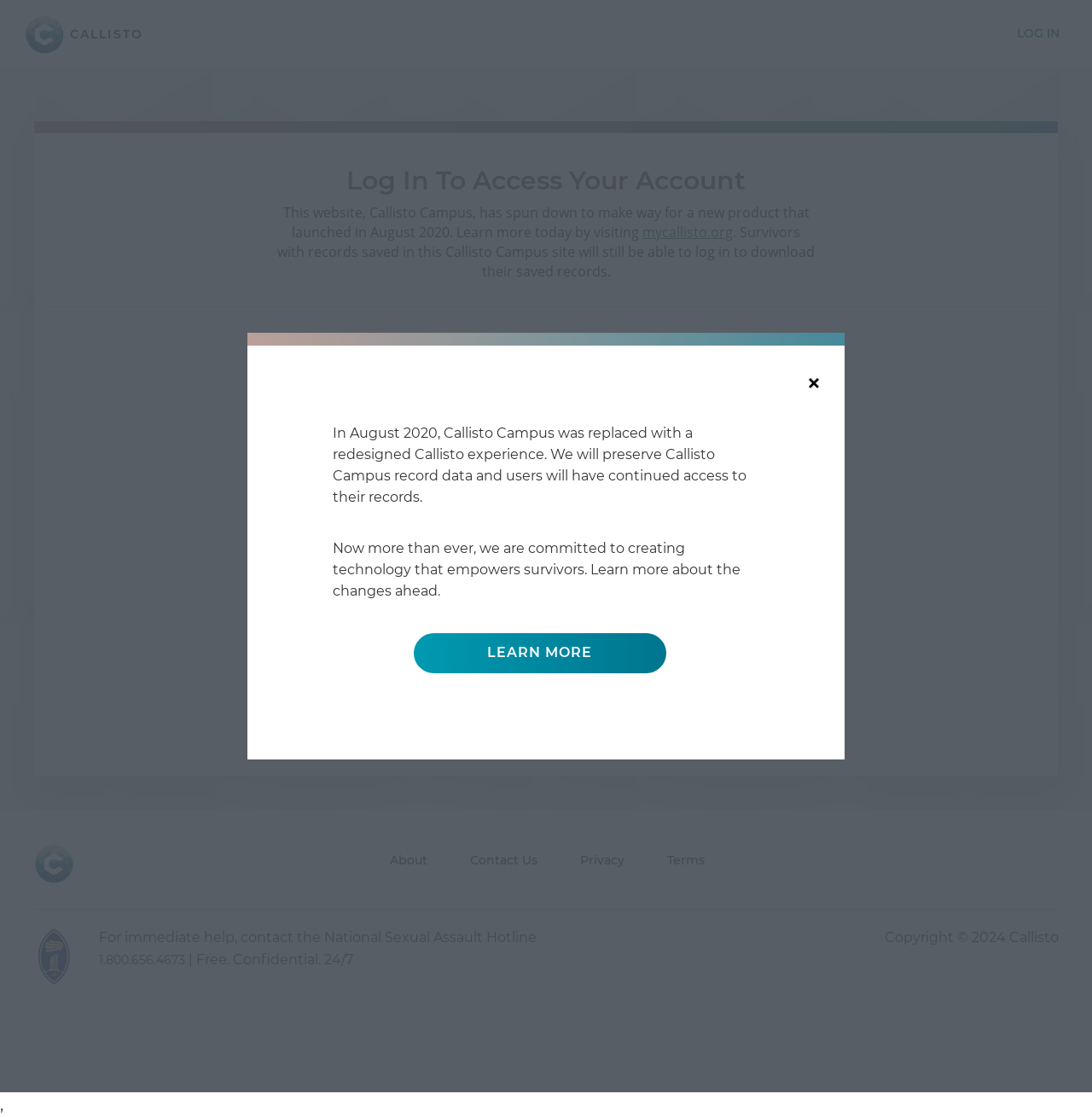Provide an in-depth caption for the elements present on the webpage.

The webpage is titled "Log In | Callisto" and has a prominent link to "CALLISTO" at the top left corner. On the opposite side, at the top right corner, there is a "LOG IN" link. 

Below the top section, the main content area begins, taking up most of the page. It starts with a heading "Log In To Access Your Account" followed by a paragraph of text explaining that the Callisto Campus website has been replaced with a new product. There is a link to "mycallisto.org" within this paragraph.

Underneath, there is a section with a required username field, a required password field, and a "Show Passwords" button. The password field has a hint that passwords are currently hidden. Below this, there is a "LOG IN" button.

To the right of the login section, there is a "Forgot your password?" message with a "Reset it" link. Below this, there is a message "Having trouble logging in? Contact" with a link to "support@projectcallisto.org".

At the bottom of the page, there are several links to "About", "Contact Us", "Privacy", and "Terms". There is also an image indicating that Callisto is an official partner of Pomona College. 

Next to the image, there is a message "For immediate help, contact the National Sexual Assault Hotline" with a link to the hotline's phone number. Below this, there is a message "Free. Confidential. 24/7".

At the very bottom of the page, there is a copyright notice with the year "2024" and the text "Callisto".